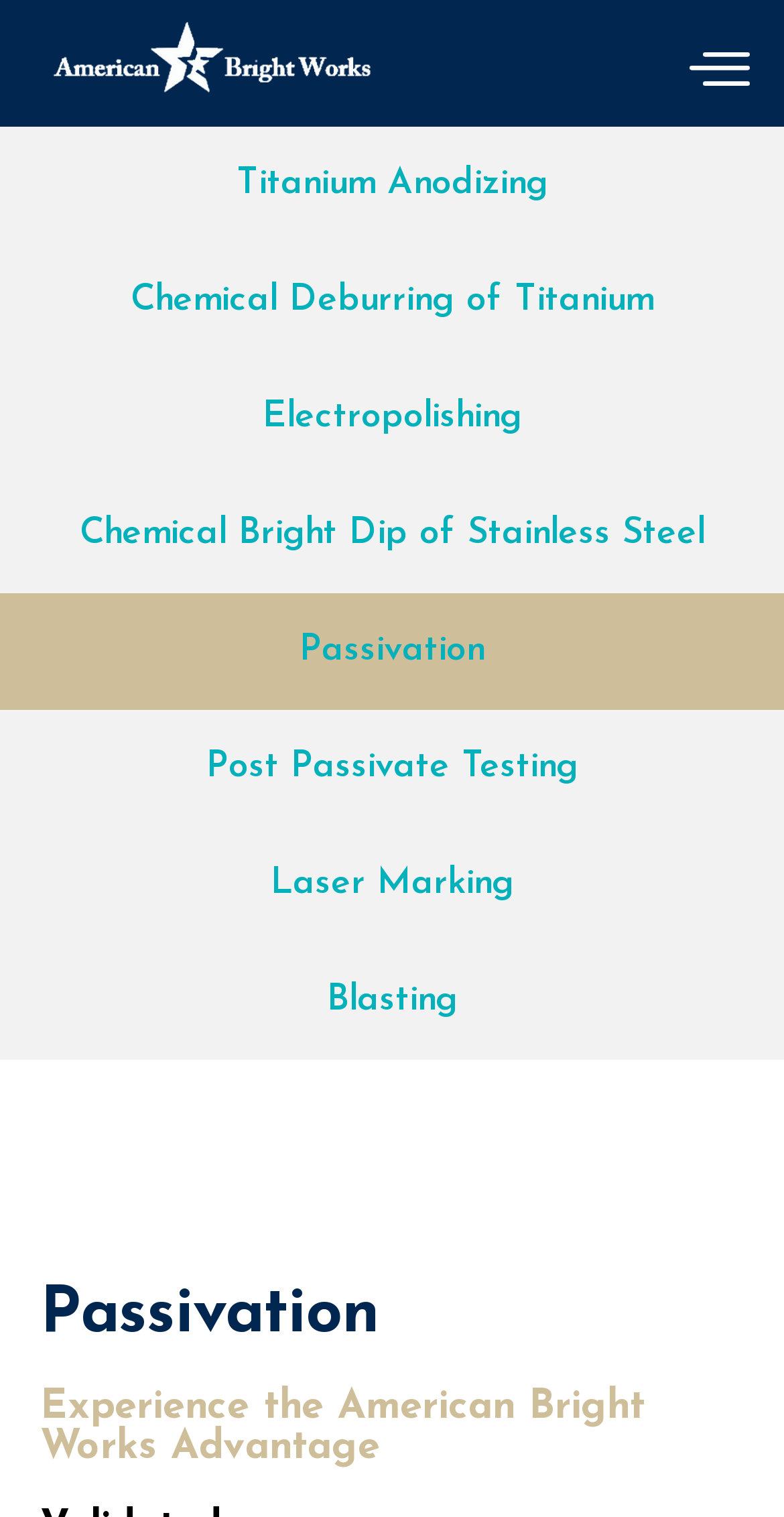Pinpoint the bounding box coordinates of the element you need to click to execute the following instruction: "Learn more about Passivation". The bounding box should be represented by four float numbers between 0 and 1, in the format [left, top, right, bottom].

[0.382, 0.416, 0.618, 0.441]